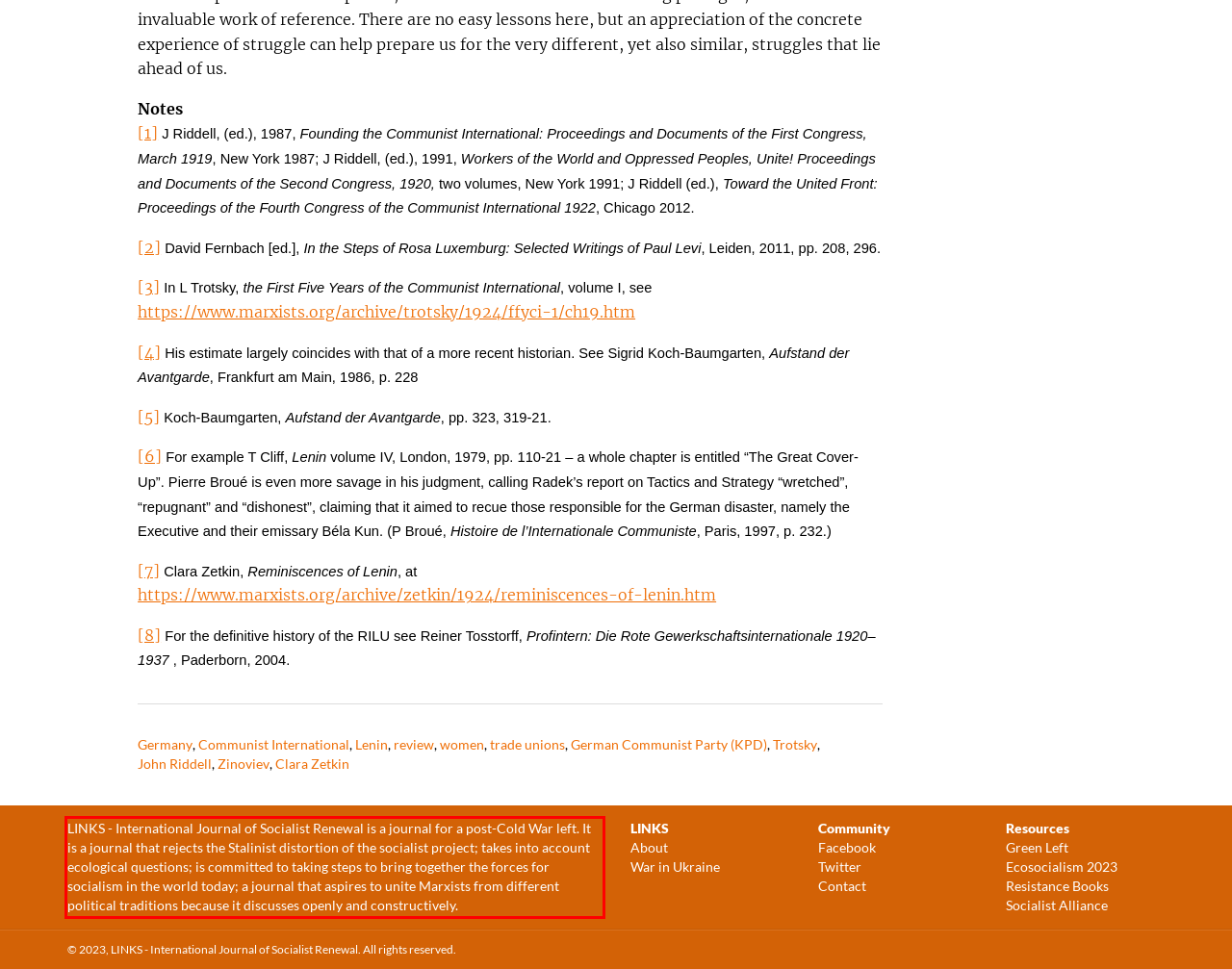Please extract the text content within the red bounding box on the webpage screenshot using OCR.

LINKS - International Journal of Socialist Renewal is a journal for a post-Cold War left. It is a journal that rejects the Stalinist distortion of the socialist project; takes into account ecological questions; is committed to taking steps to bring together the forces for socialism in the world today; a journal that aspires to unite Marxists from different political traditions because it discusses openly and constructively.